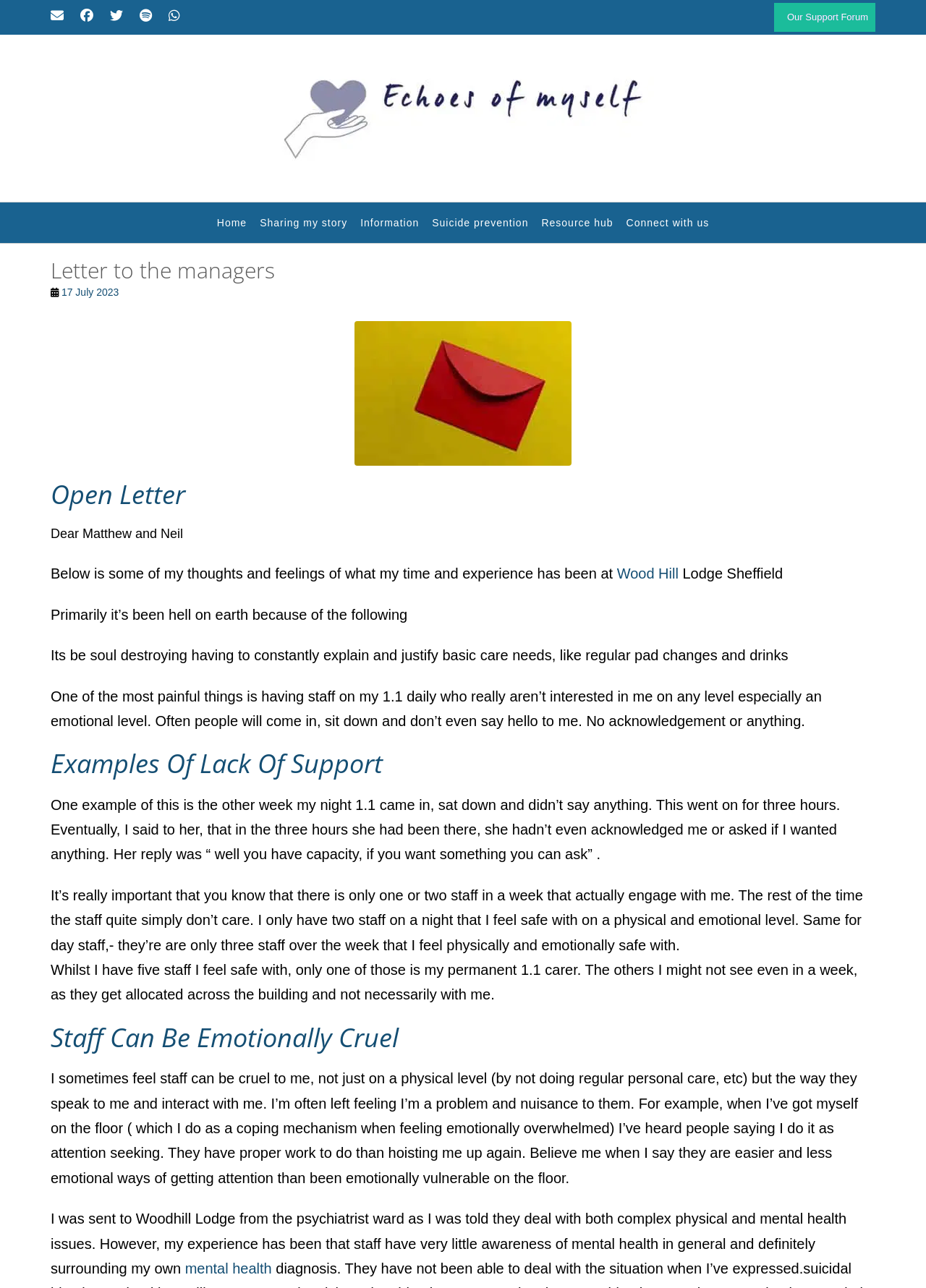Give a concise answer of one word or phrase to the question: 
What is the author's experience at Wood Hill Lodge?

Hell on earth